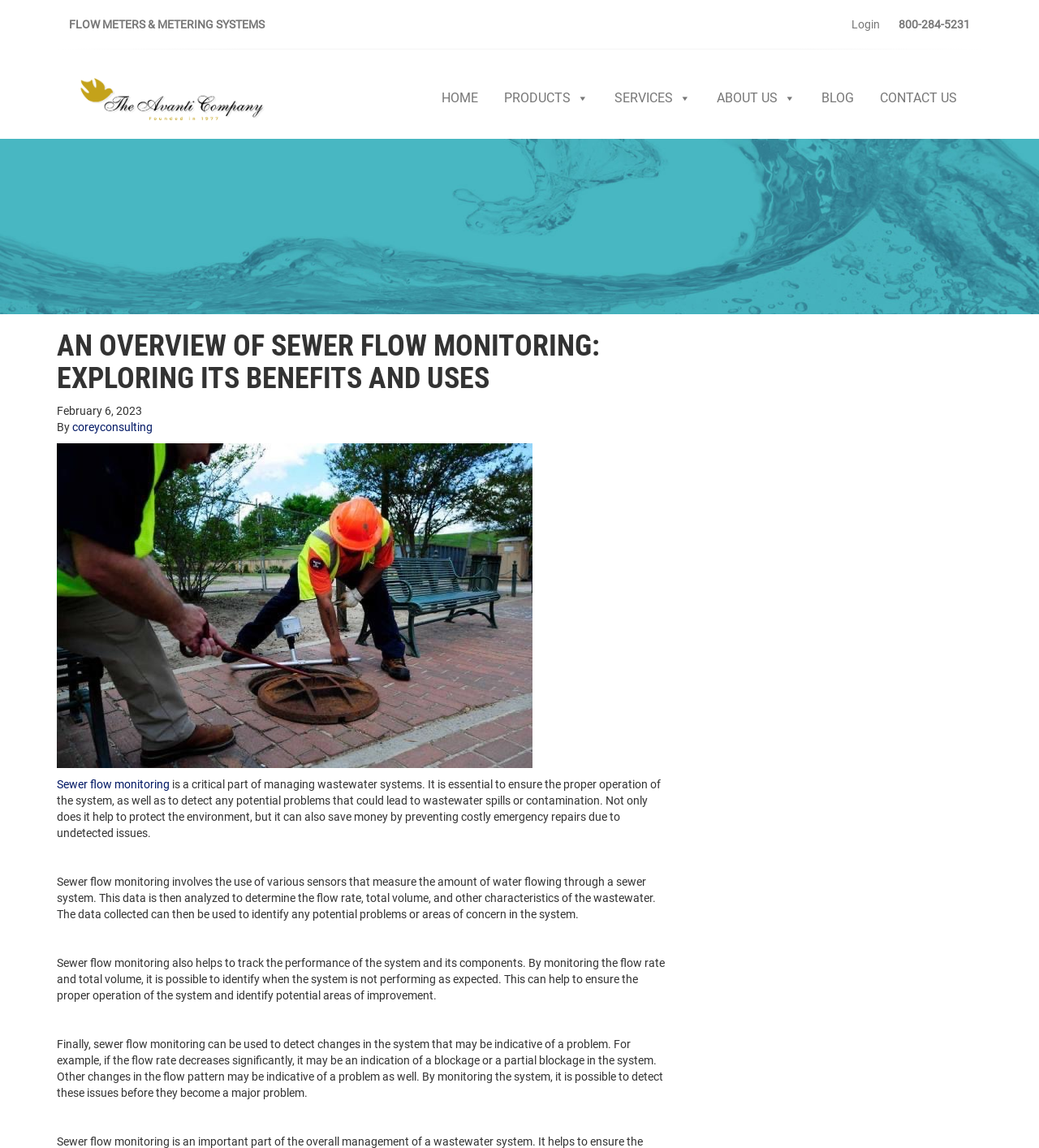What is the benefit of sewer flow monitoring?
We need a detailed and exhaustive answer to the question. Please elaborate.

I found the benefit of sewer flow monitoring by reading the static text element that says 'Not only does it help to protect the environment, but it can also save money by preventing costly emergency repairs due to undetected issues.' From this text, I understood that one of the benefits of sewer flow monitoring is to save money.